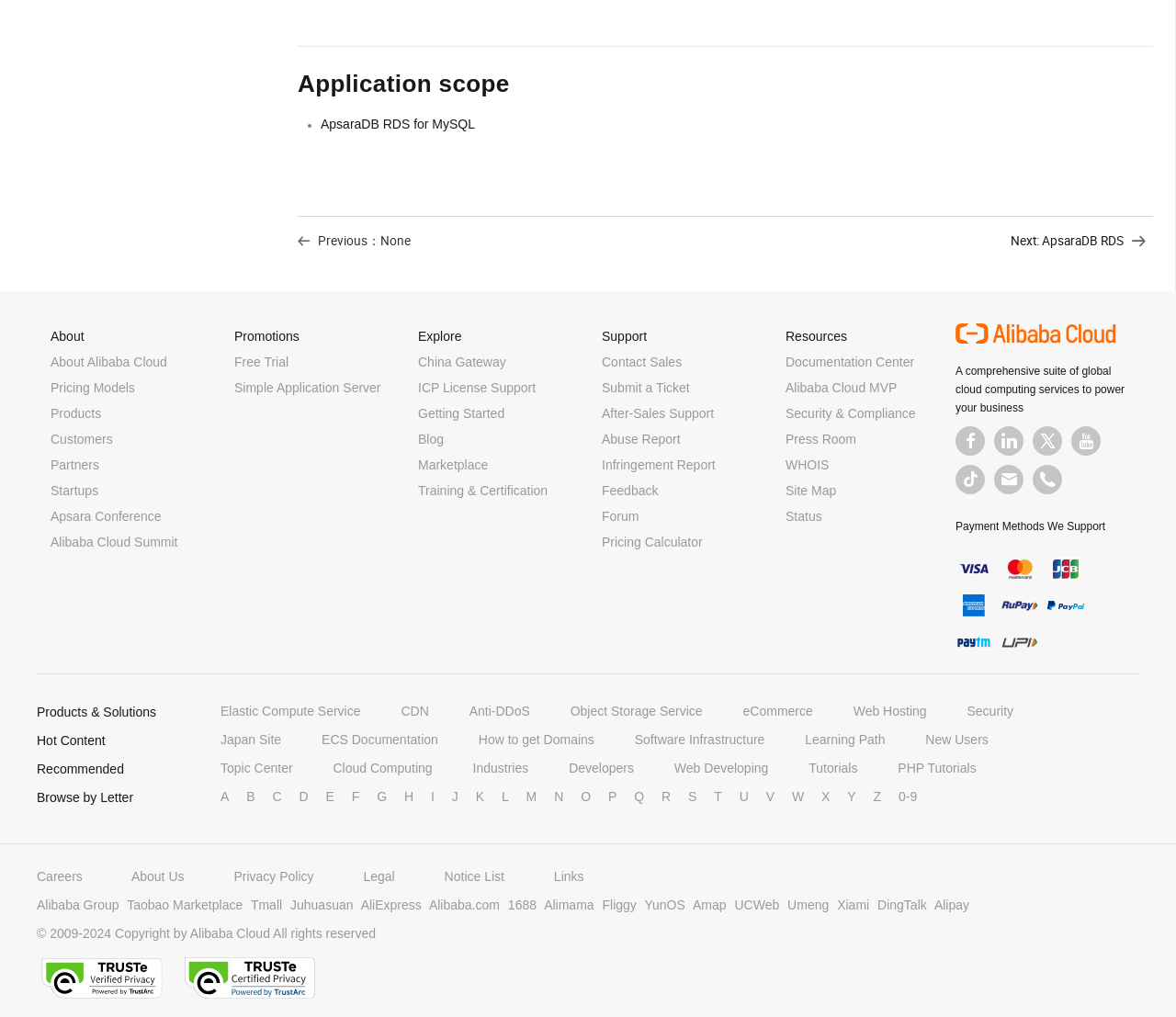Locate the bounding box coordinates of the element's region that should be clicked to carry out the following instruction: "Visit the 'About Alibaba Cloud' page". The coordinates need to be four float numbers between 0 and 1, i.e., [left, top, right, bottom].

[0.043, 0.349, 0.142, 0.363]